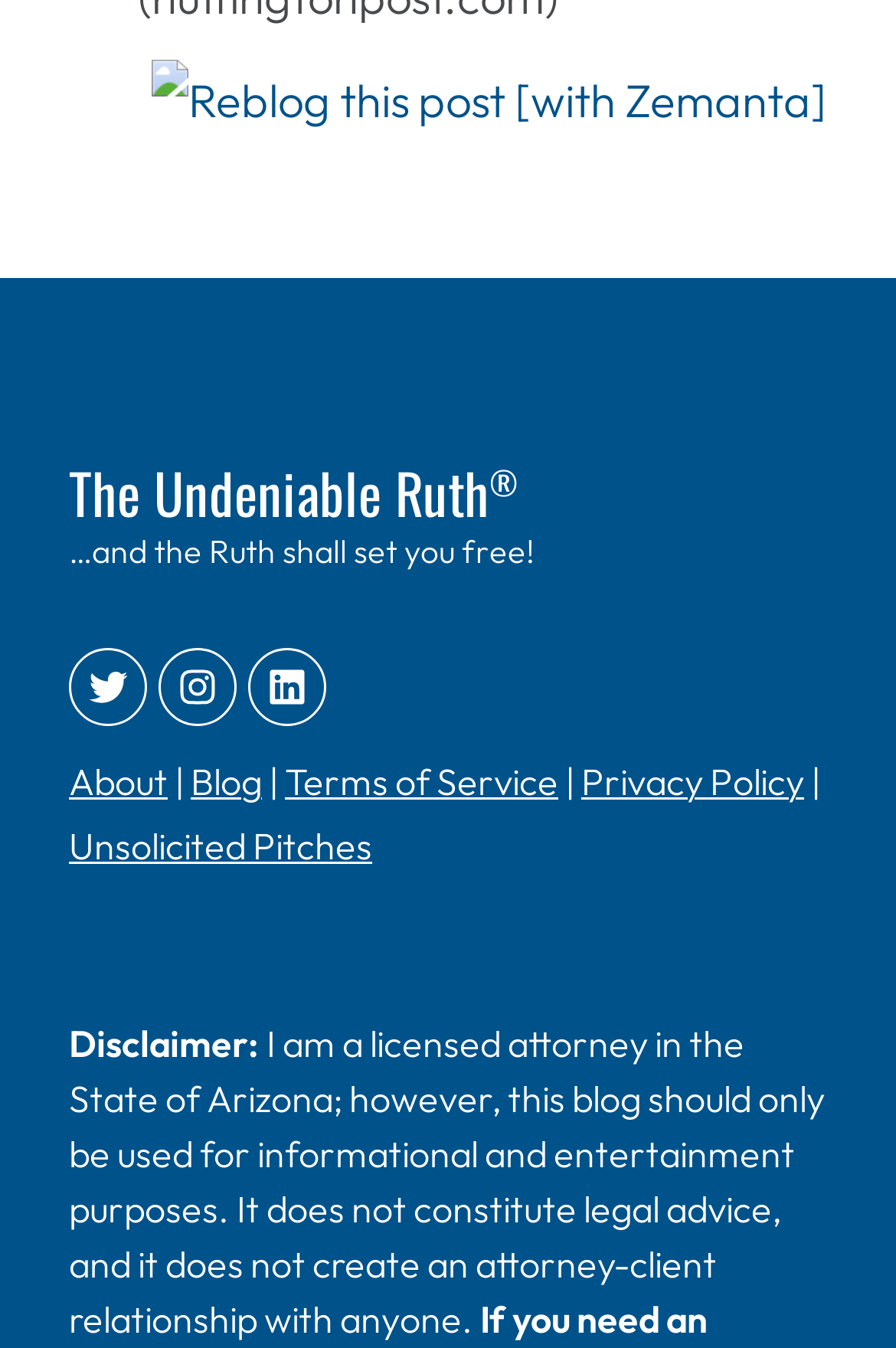Provide a brief response in the form of a single word or phrase:
How many navigation links are present?

5